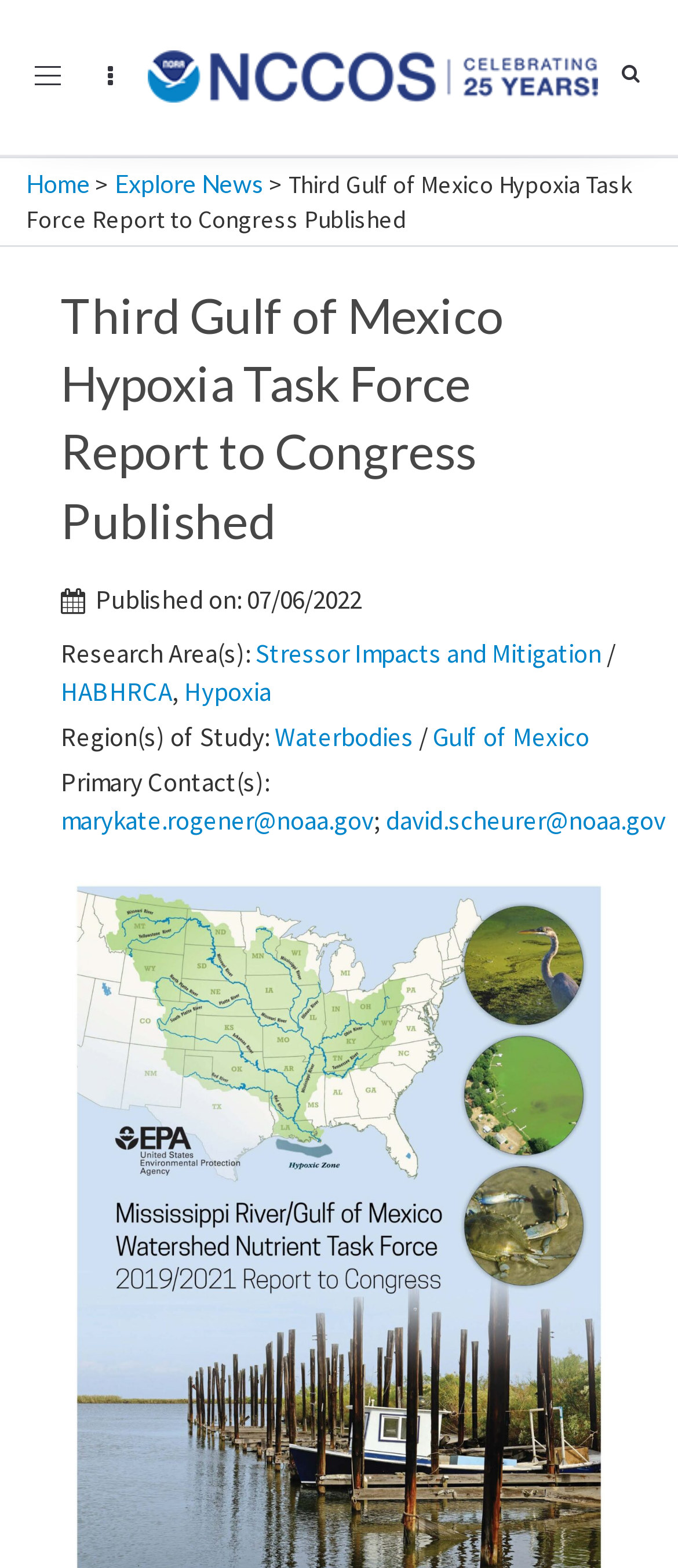Using the image as a reference, answer the following question in as much detail as possible:
What is the date of publication?

I found the answer by looking at the static text element with the text 'Published on: 07/06/2022' which is likely to indicate the date of publication of the report.